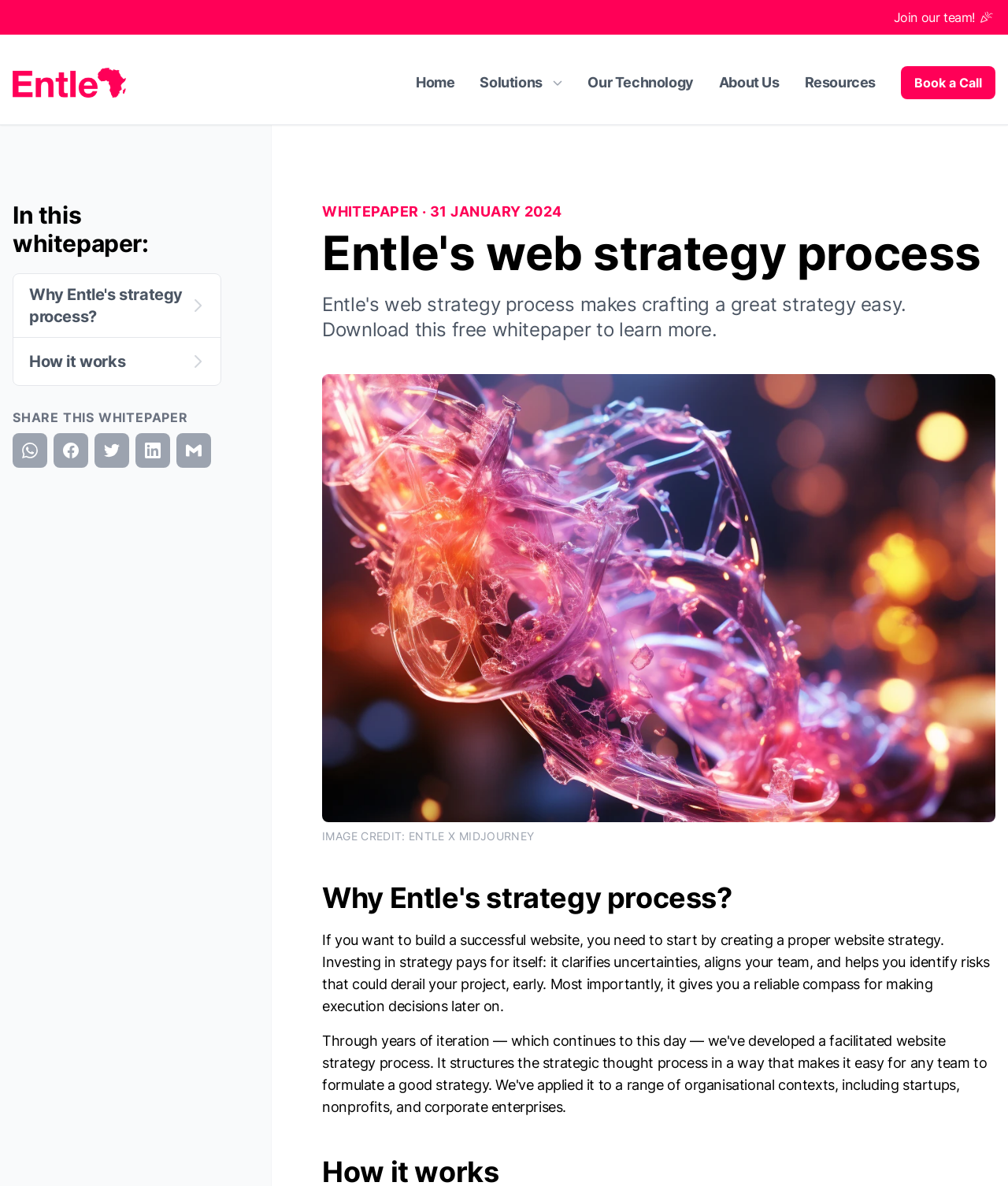Please find and report the bounding box coordinates of the element to click in order to perform the following action: "Click on the 'Book a Call' button". The coordinates should be expressed as four float numbers between 0 and 1, in the format [left, top, right, bottom].

[0.894, 0.056, 0.988, 0.084]